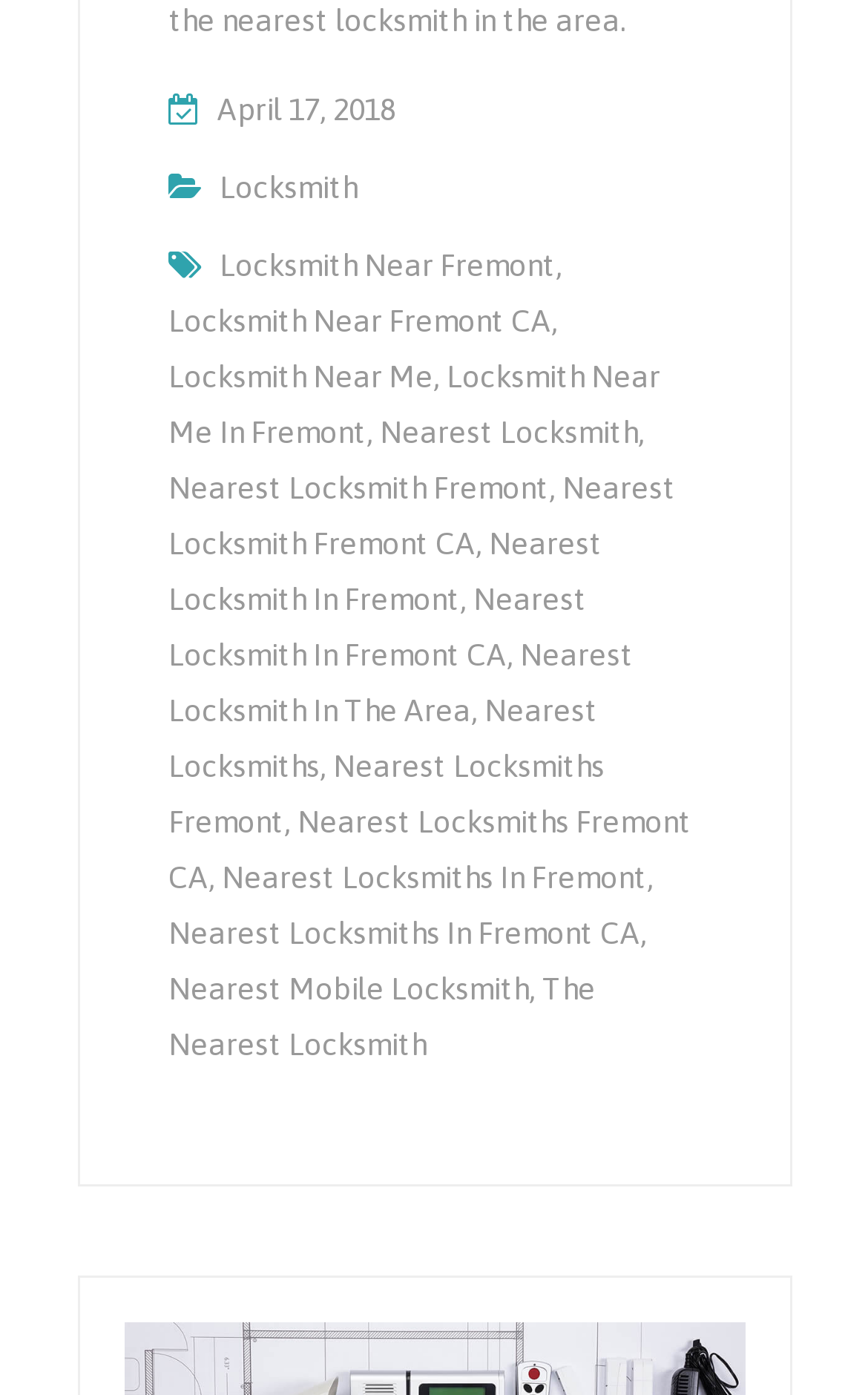Pinpoint the bounding box coordinates of the area that should be clicked to complete the following instruction: "check nearest locksmith in the area". The coordinates must be given as four float numbers between 0 and 1, i.e., [left, top, right, bottom].

[0.194, 0.456, 0.729, 0.522]